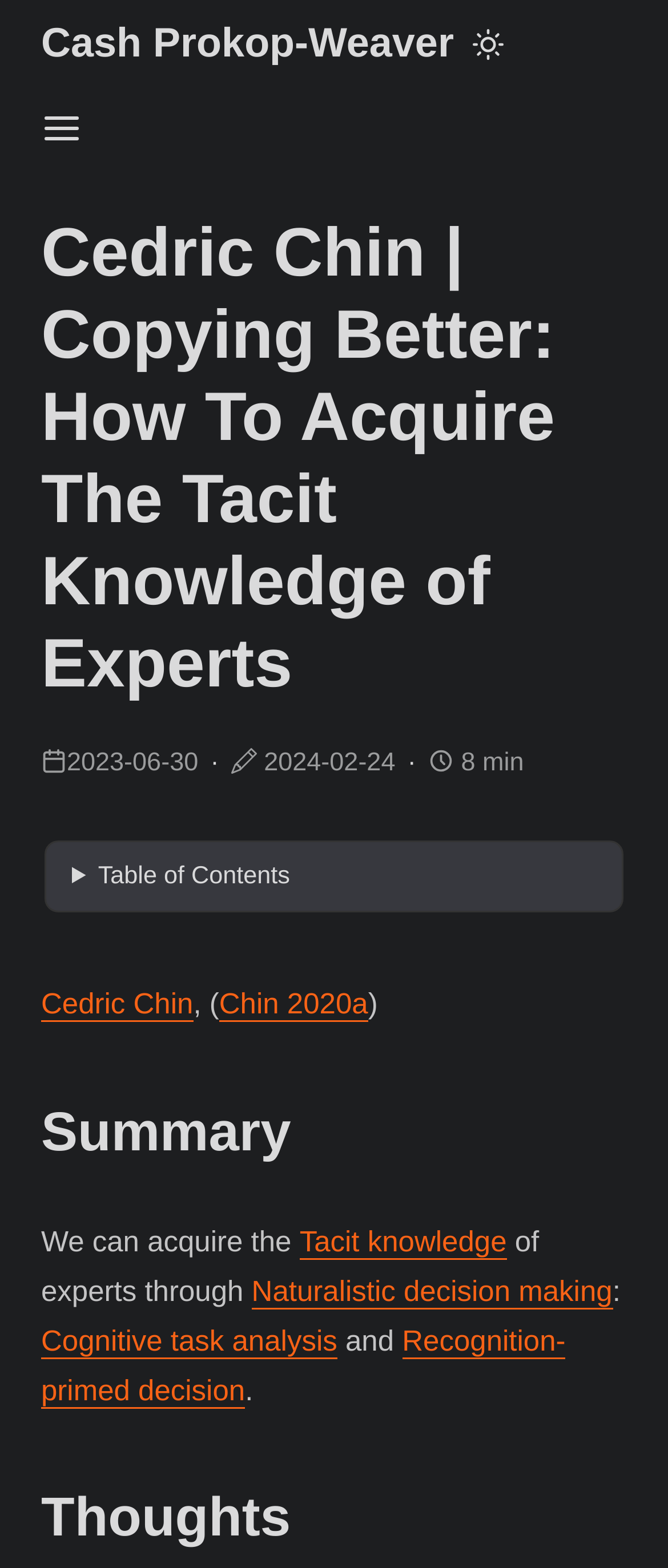Indicate the bounding box coordinates of the clickable region to achieve the following instruction: "Open the table of contents."

[0.108, 0.543, 0.931, 0.575]